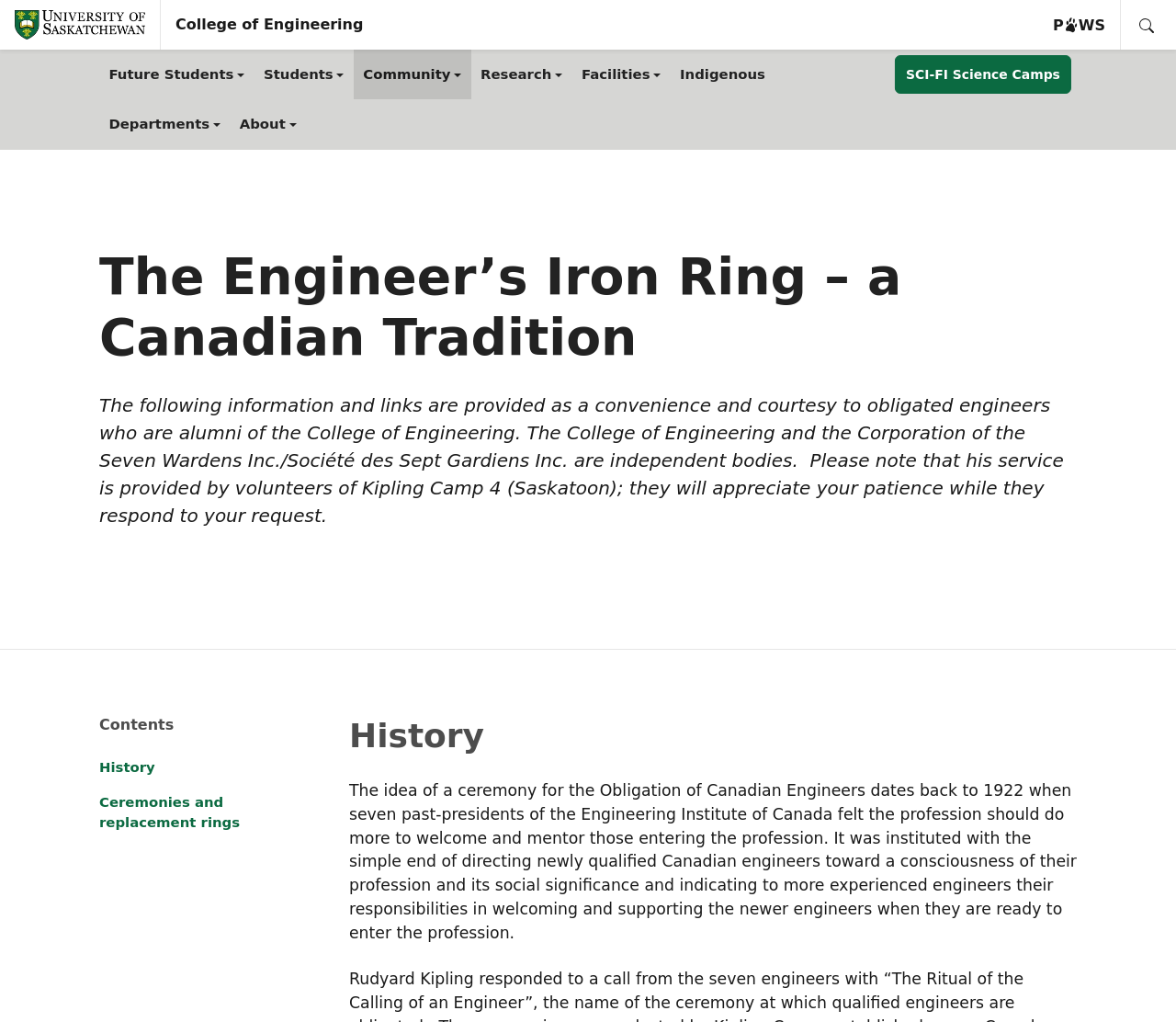Show the bounding box coordinates for the element that needs to be clicked to execute the following instruction: "Learn about SCI-FI Science Camps". Provide the coordinates in the form of four float numbers between 0 and 1, i.e., [left, top, right, bottom].

[0.761, 0.054, 0.911, 0.092]